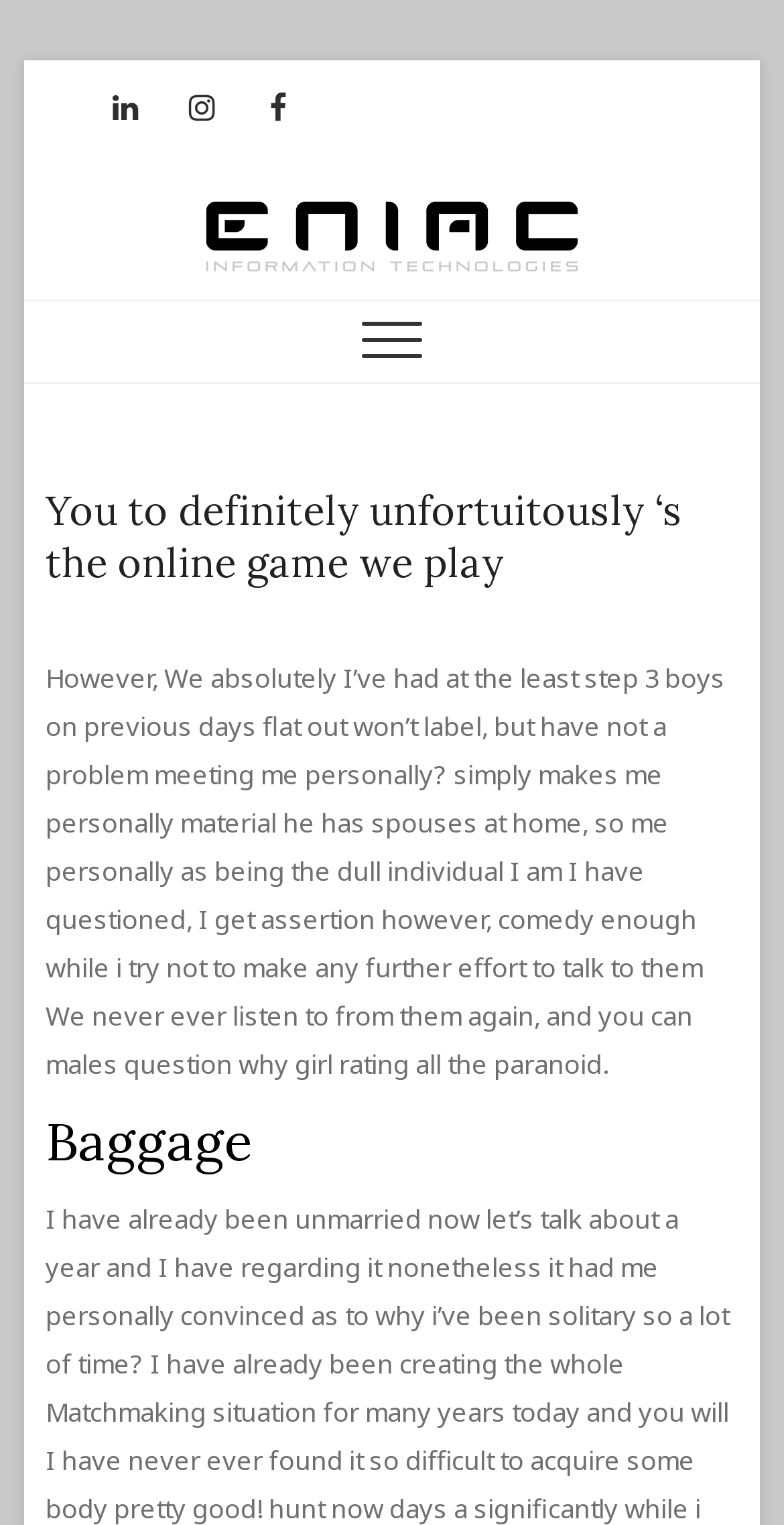Based on the element description: "instagram", identify the UI element and provide its bounding box coordinates. Use four float numbers between 0 and 1, [left, top, right, bottom].

[0.213, 0.047, 0.303, 0.094]